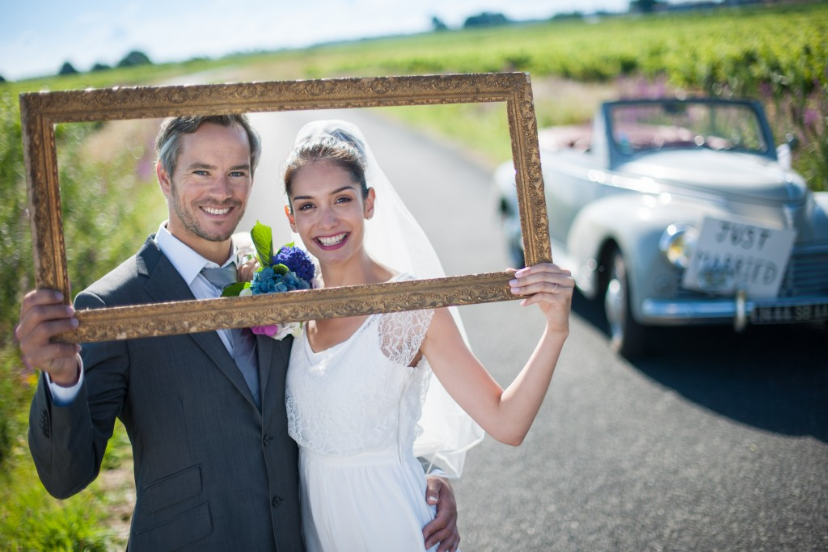Respond to the question with just a single word or phrase: 
What is the bride holding in her hand?

Colorful flowers